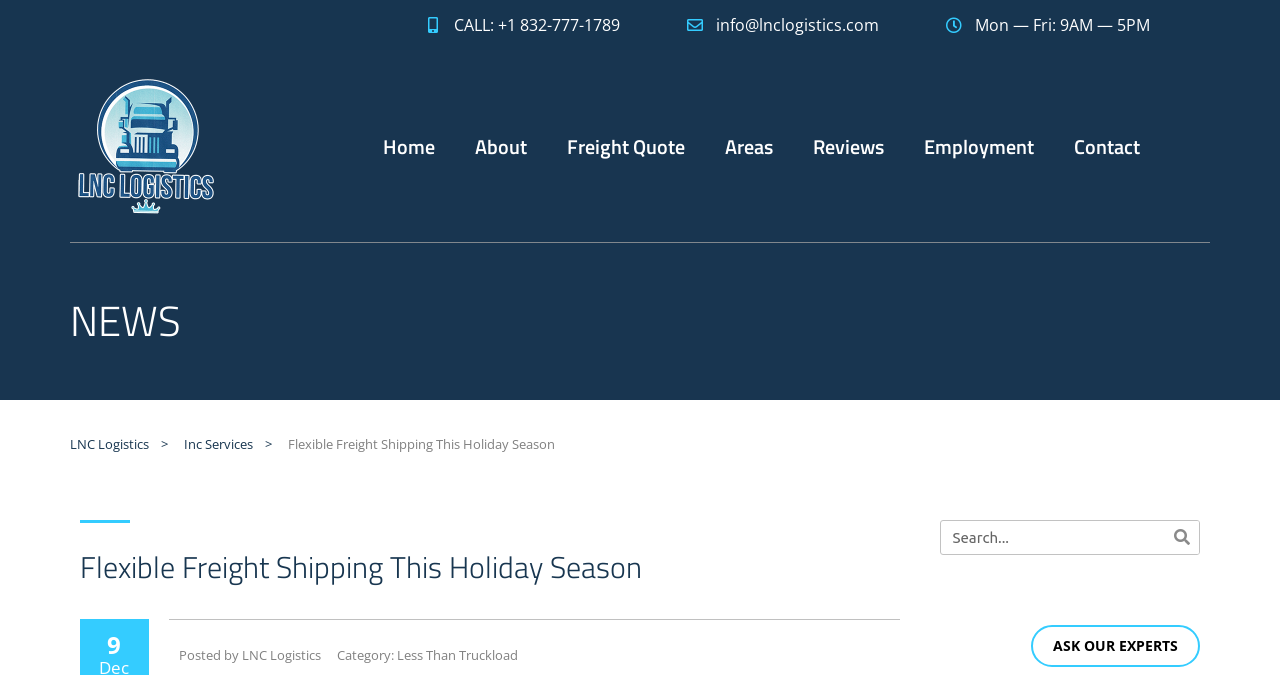Determine the bounding box coordinates for the clickable element required to fulfill the instruction: "Call the customer service". Provide the coordinates as four float numbers between 0 and 1, i.e., [left, top, right, bottom].

[0.355, 0.021, 0.484, 0.053]